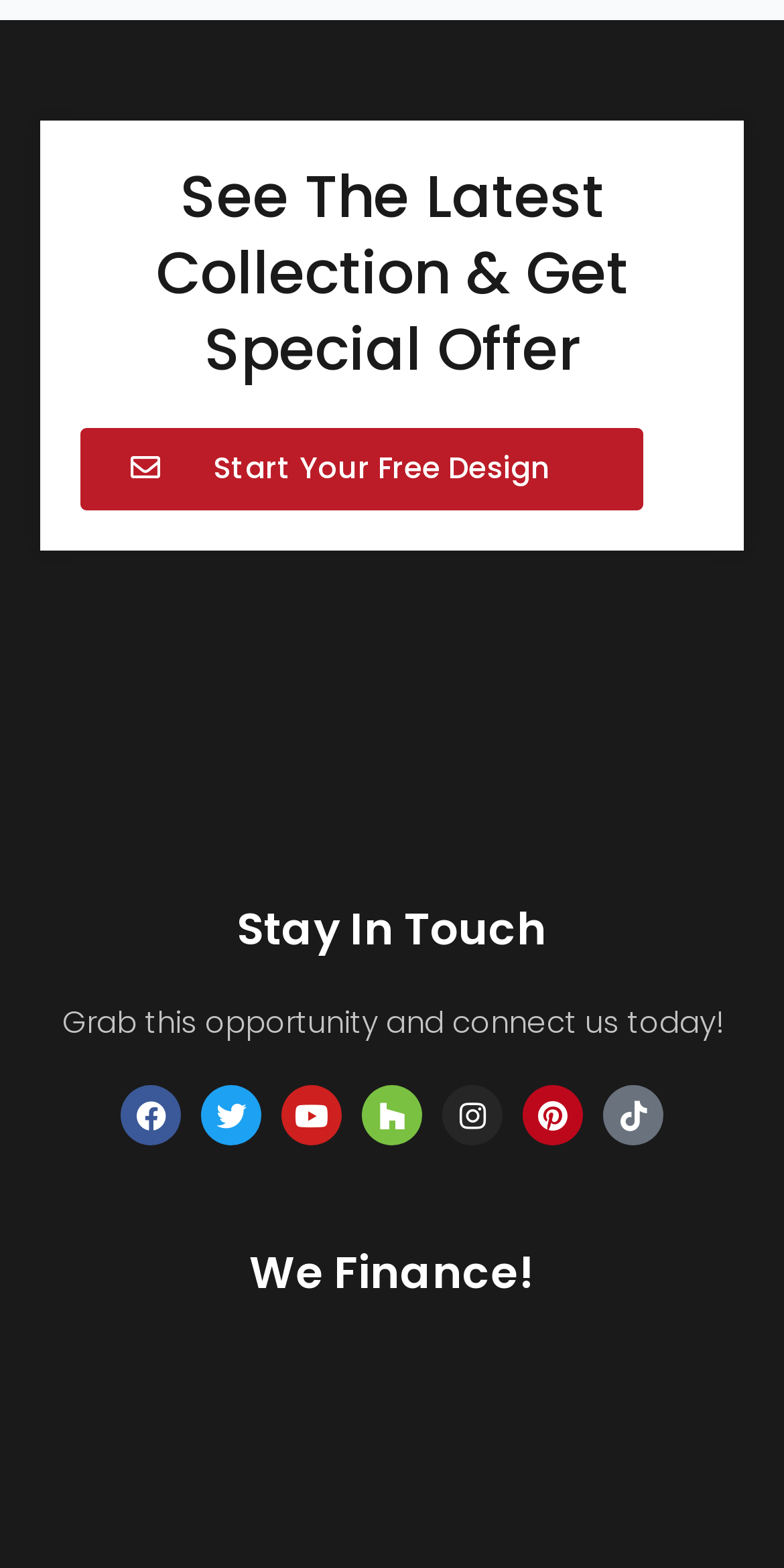Pinpoint the bounding box coordinates of the element to be clicked to execute the instruction: "Connect with us on Facebook".

[0.154, 0.693, 0.231, 0.731]